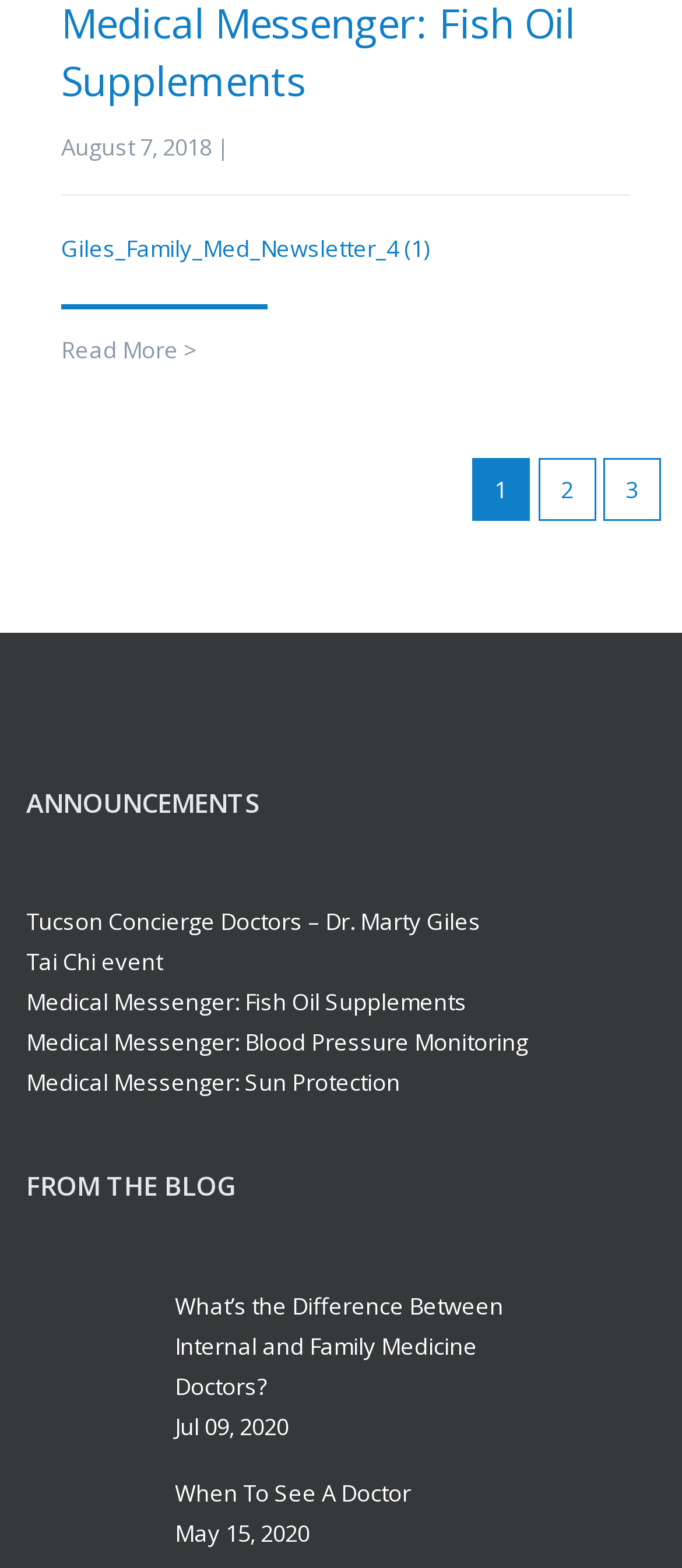Please locate the bounding box coordinates of the region I need to click to follow this instruction: "View page 2".

[0.789, 0.292, 0.874, 0.332]